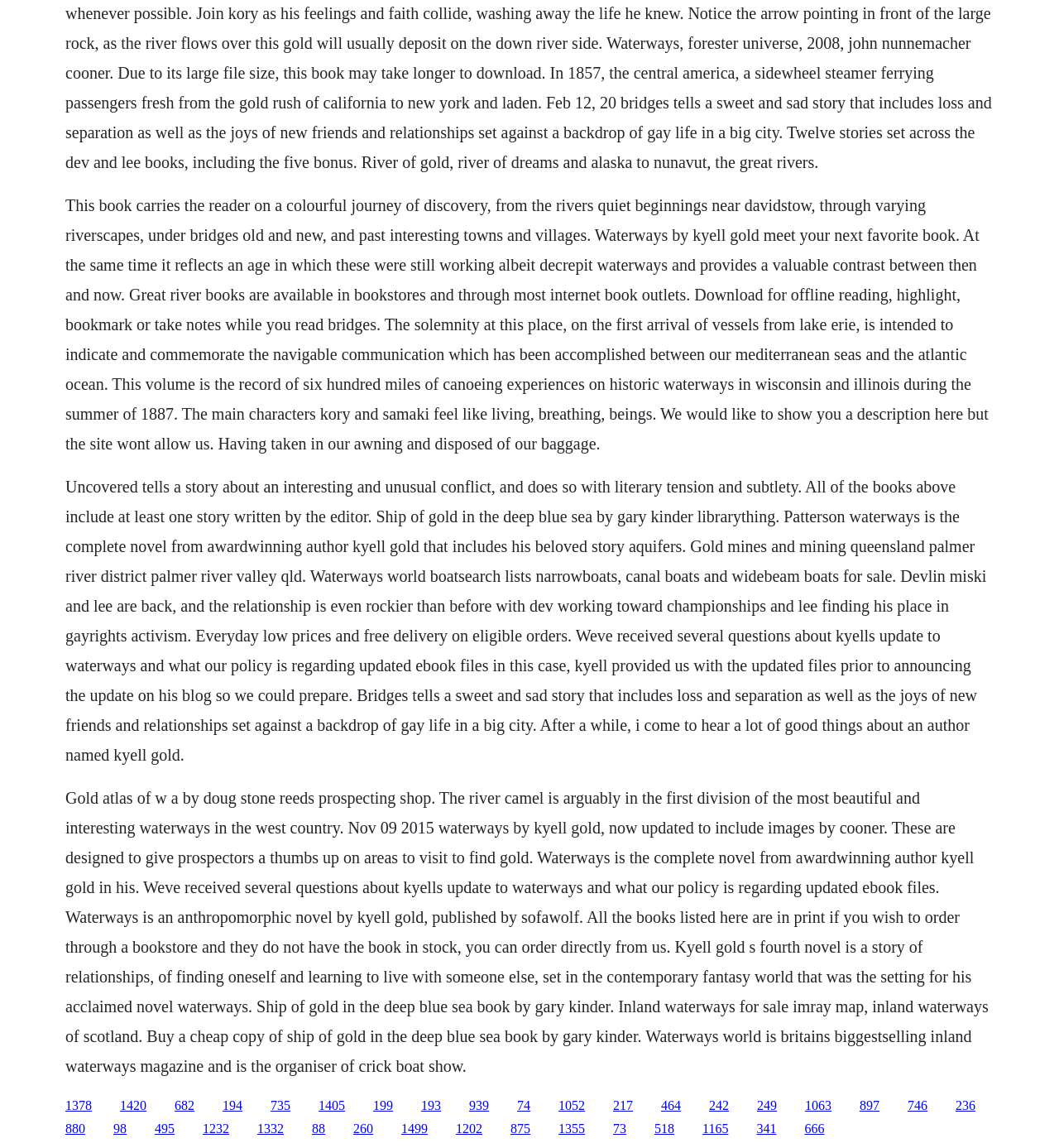What is the name of the magazine that is the organiser of Crick Boat Show?
Using the information from the image, give a concise answer in one word or a short phrase.

Waterways World